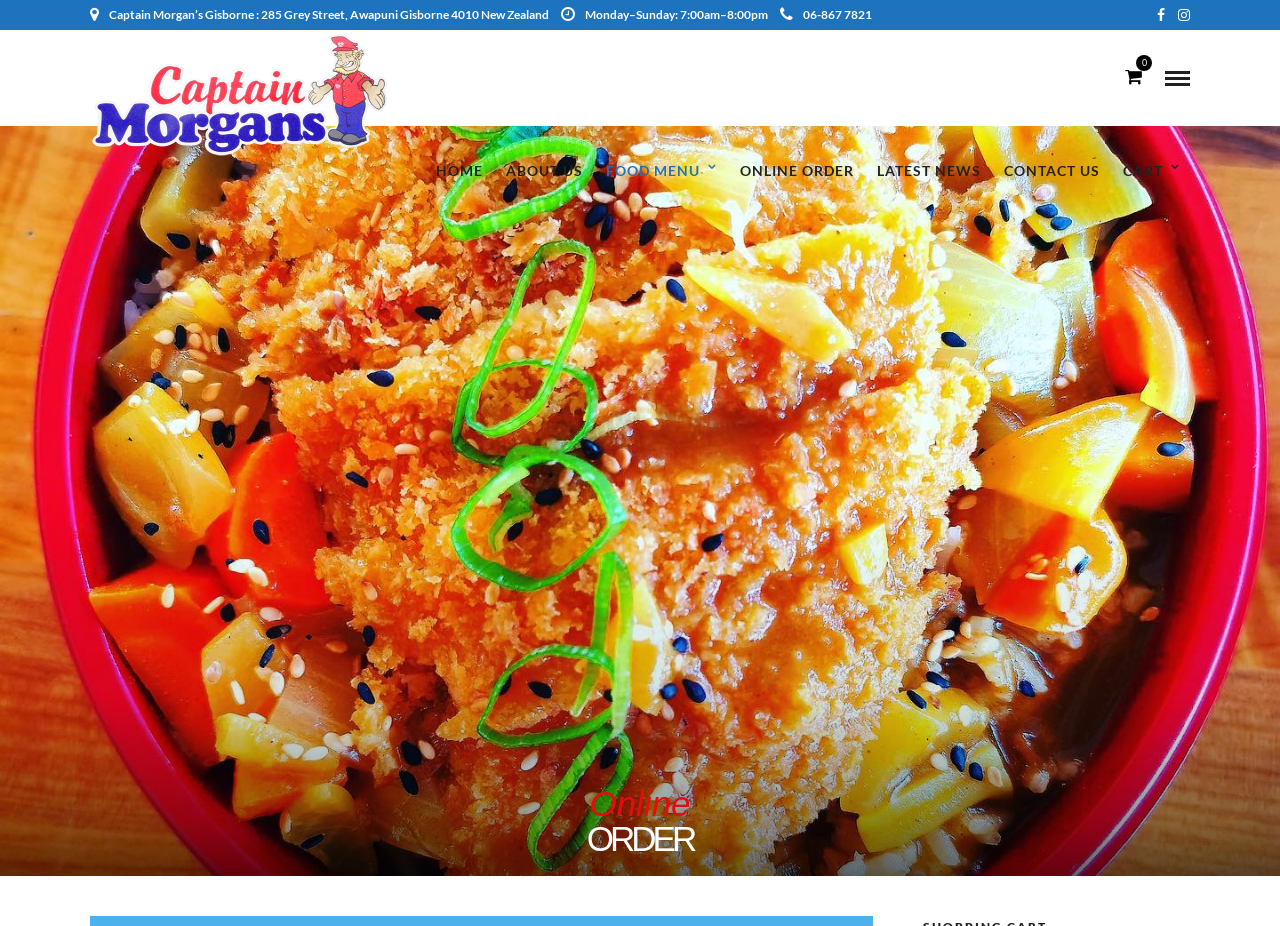What is the address of Captain Morgan’s Gisborne? Using the information from the screenshot, answer with a single word or phrase.

285 Grey Street, Awapuni Gisborne 4010 New Zealand